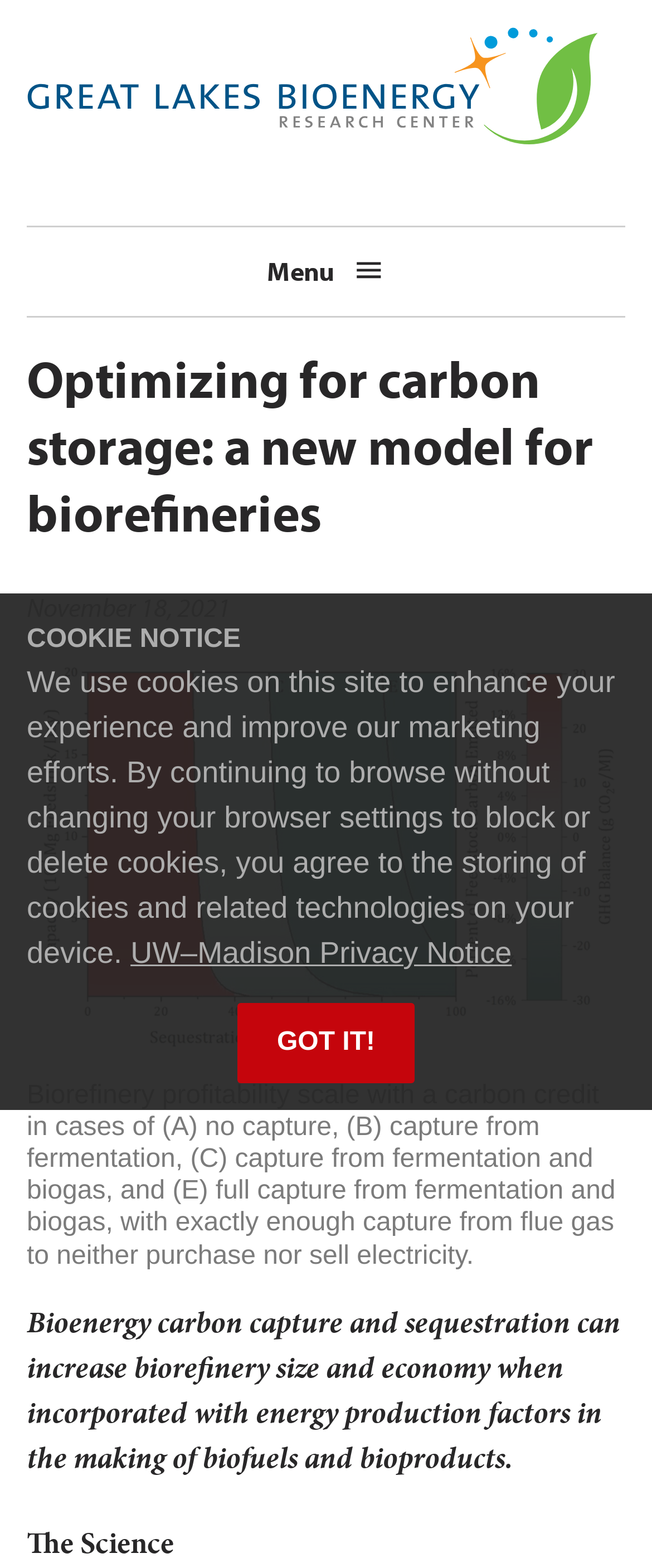Give a concise answer using one word or a phrase to the following question:
What is the purpose of the image?

Illustrate biorefinery efficiency